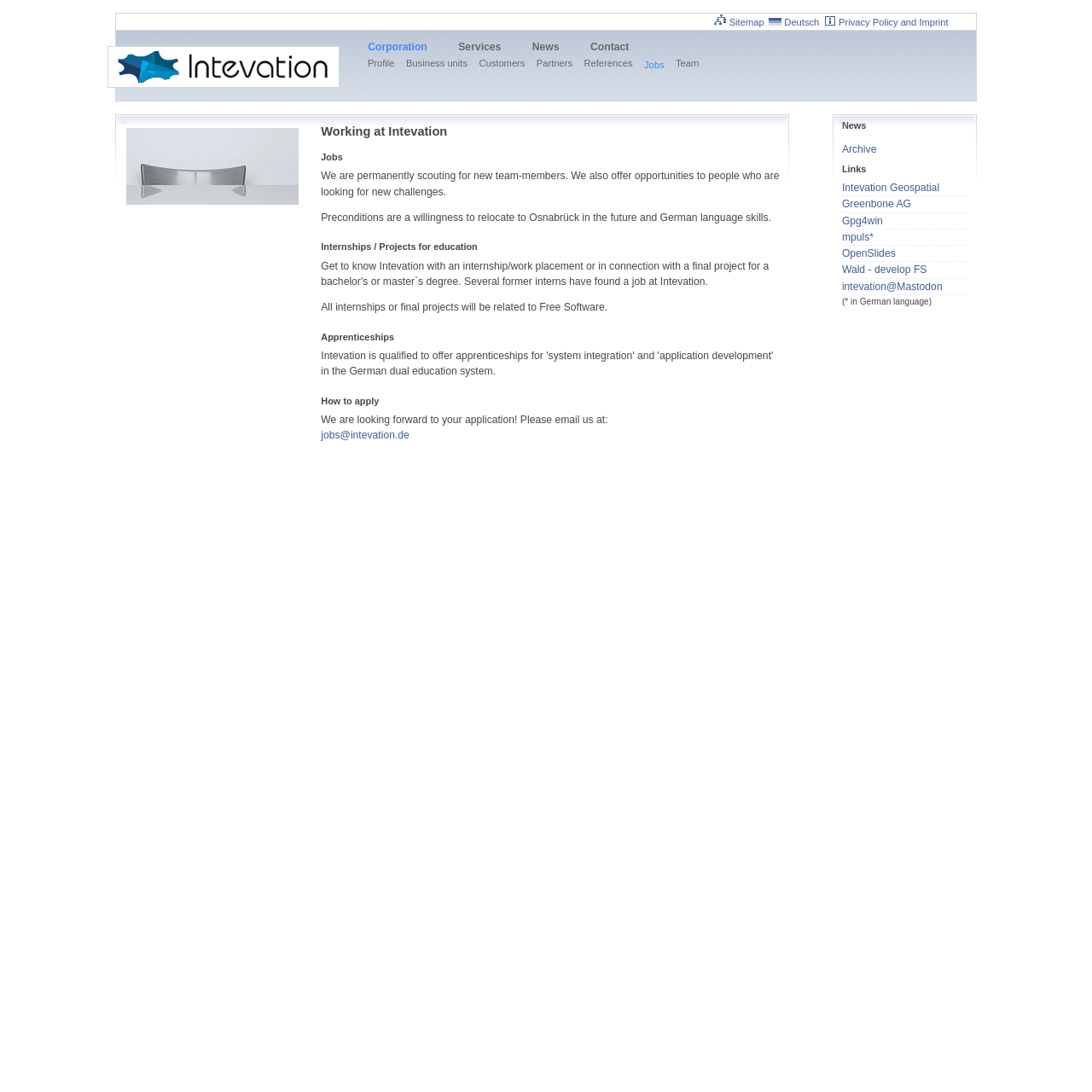Provide the bounding box coordinates in the format (top-left x, top-left y, bottom-right x, bottom-right y). All values are floating point numbers between 0 and 1. Determine the bounding box coordinate of the UI element described as: News

[0.473, 0.033, 0.526, 0.051]